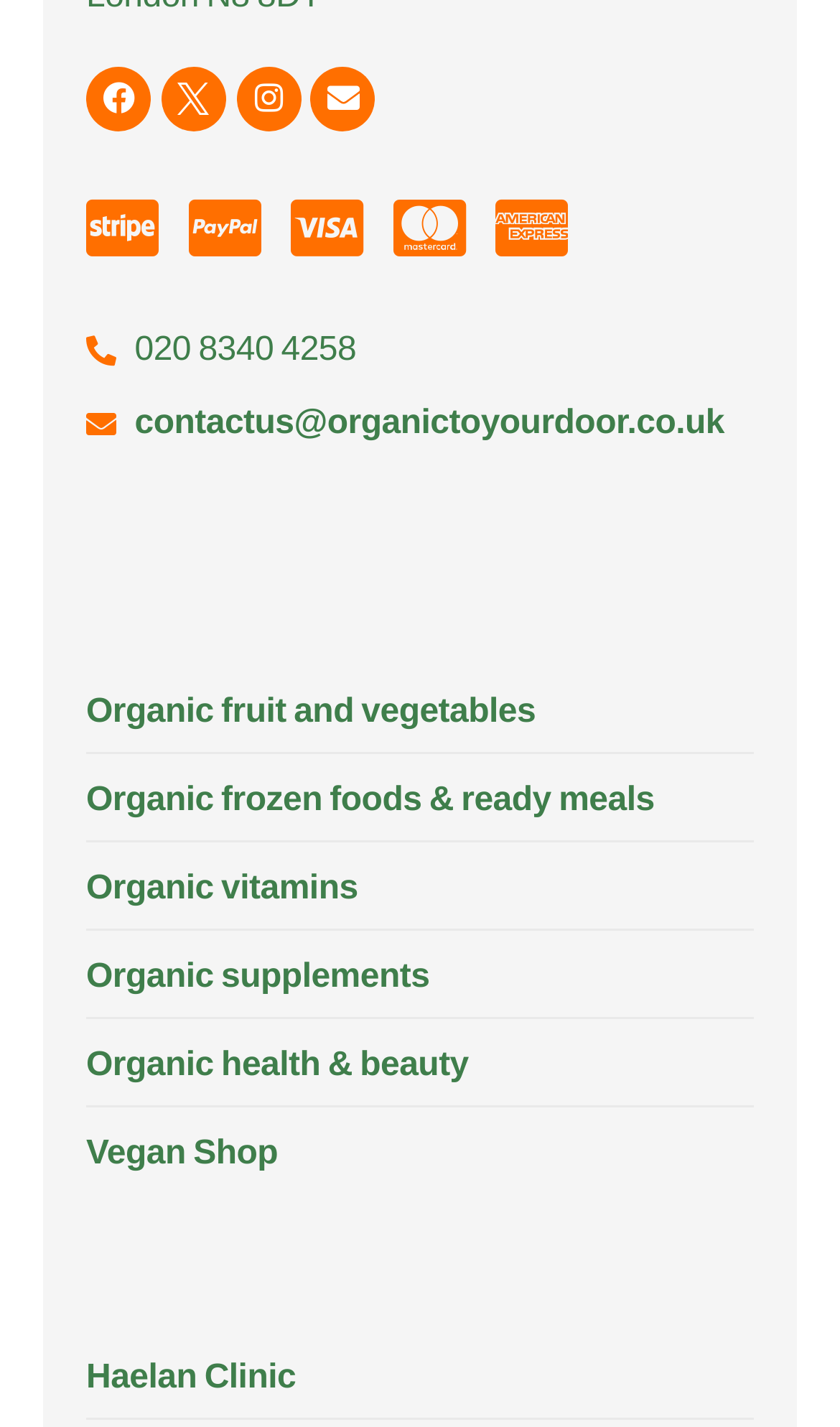Find the bounding box coordinates of the clickable area required to complete the following action: "Send an email to contactus@organictoyourdoor.co.uk".

[0.103, 0.279, 0.897, 0.315]